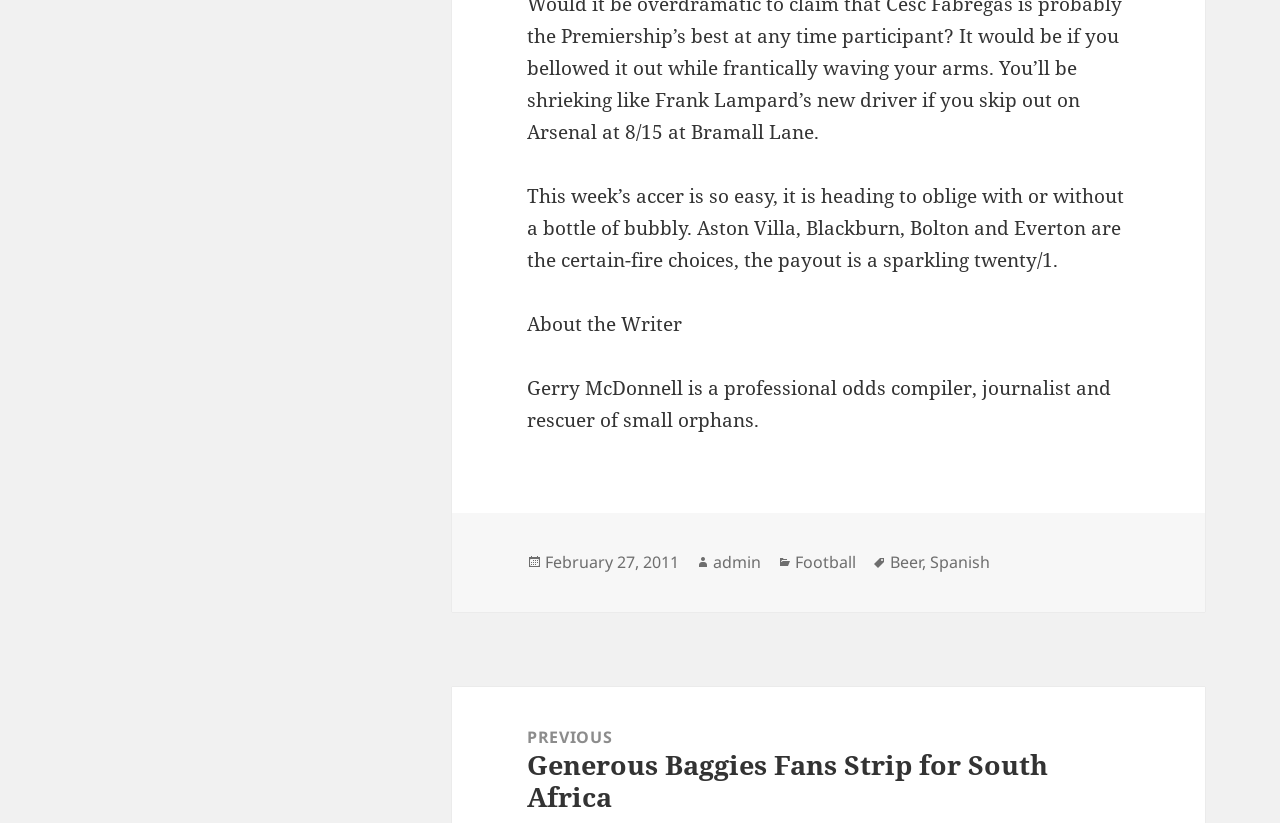For the following element description, predict the bounding box coordinates in the format (top-left x, top-left y, bottom-right x, bottom-right y). All values should be floating point numbers between 0 and 1. Description: Beer

[0.695, 0.67, 0.72, 0.698]